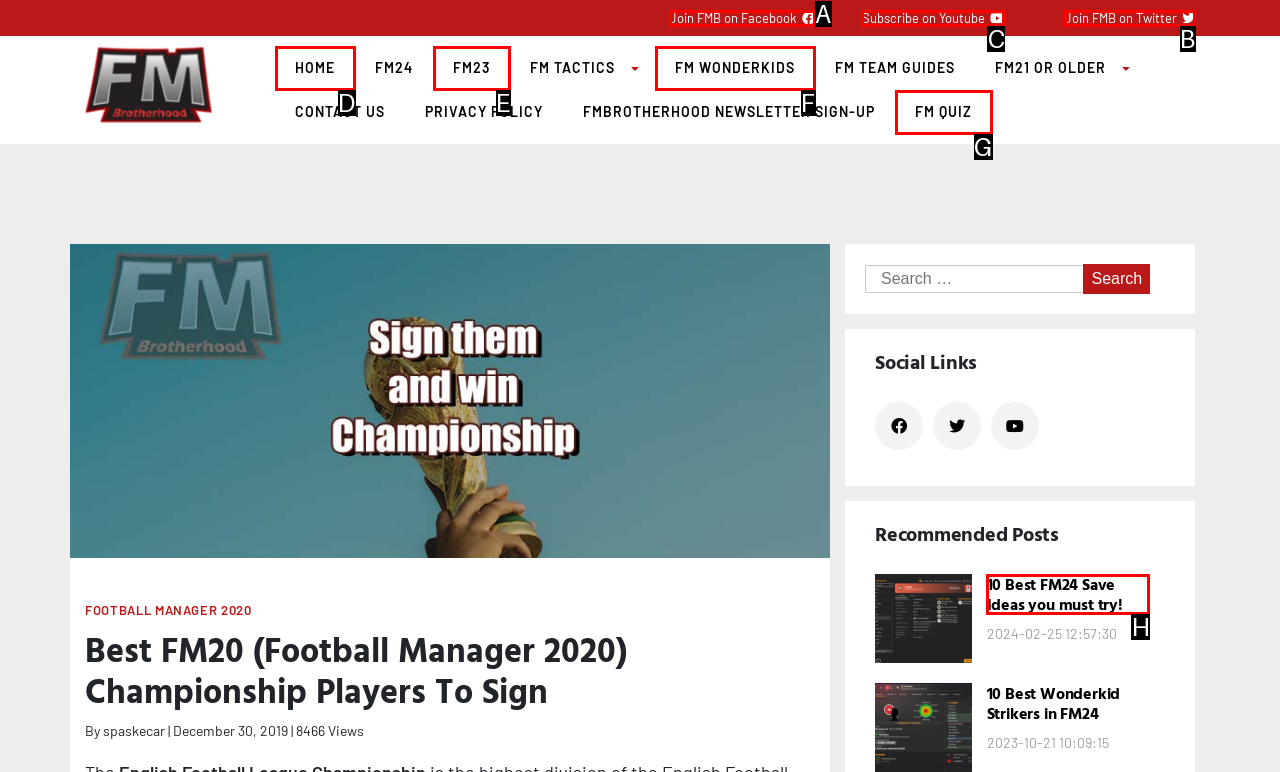Which UI element should you click on to achieve the following task: Subscribe on Youtube? Provide the letter of the correct option.

C